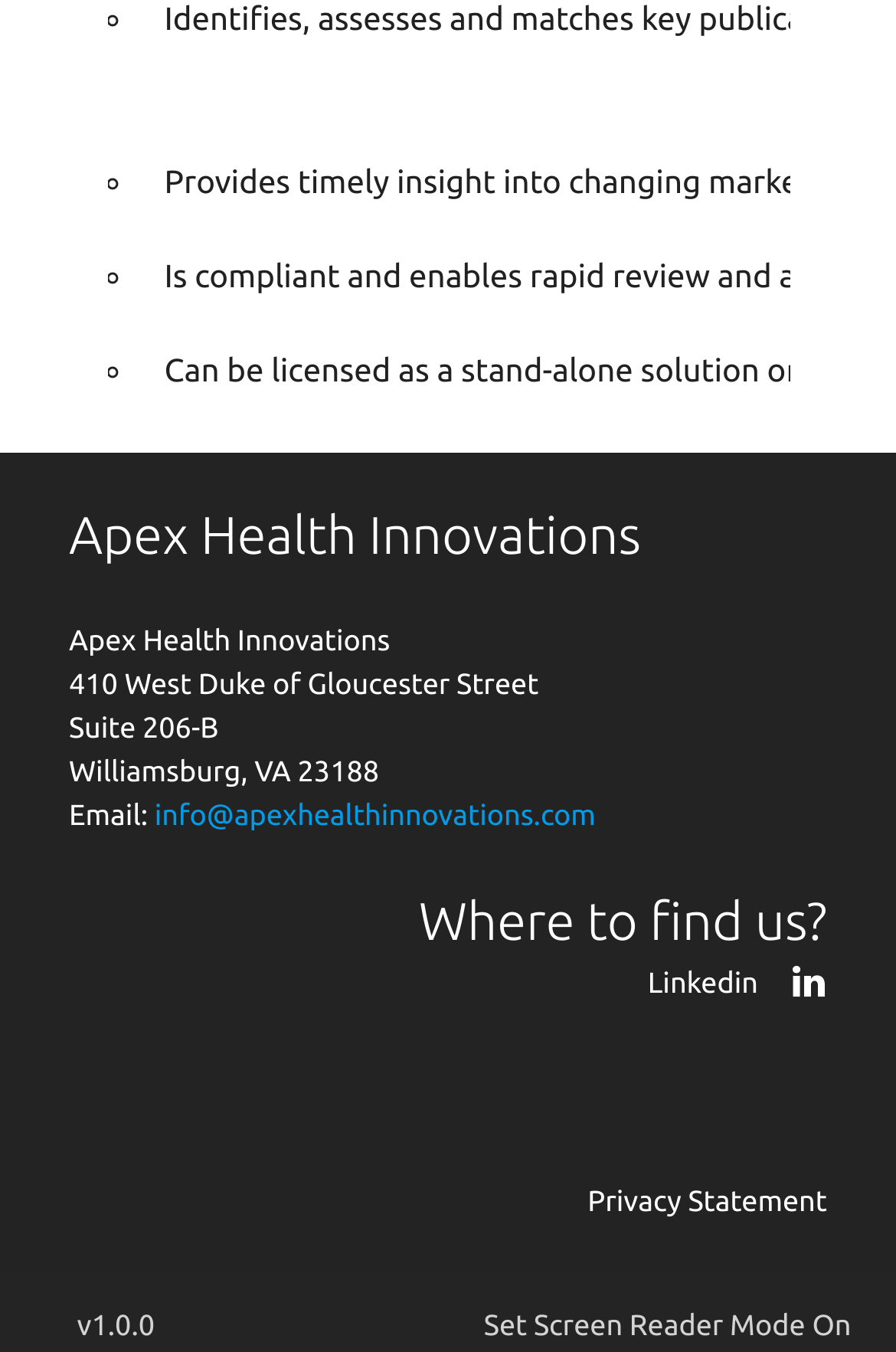Locate the bounding box for the described UI element: "Linkedin". Ensure the coordinates are four float numbers between 0 and 1, formatted as [left, top, right, bottom].

[0.723, 0.716, 0.923, 0.74]